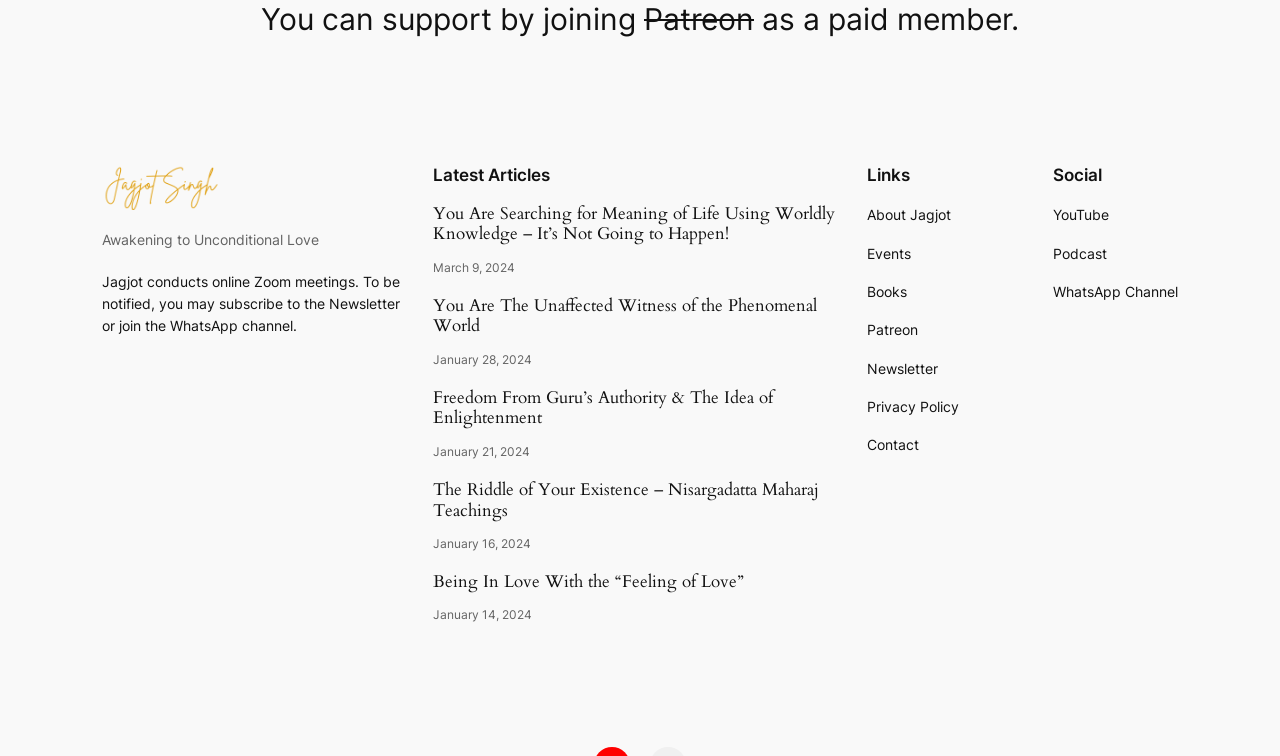How can one support Jagjot?
Ensure your answer is thorough and detailed.

The answer can be found in the static text element 'You can support by joining' and the link element 'Patreon' which are located at [0.204, 0.002, 0.503, 0.05] and [0.503, 0.002, 0.589, 0.05] respectively. These elements suggest that one can support Jagjot by joining Patreon.